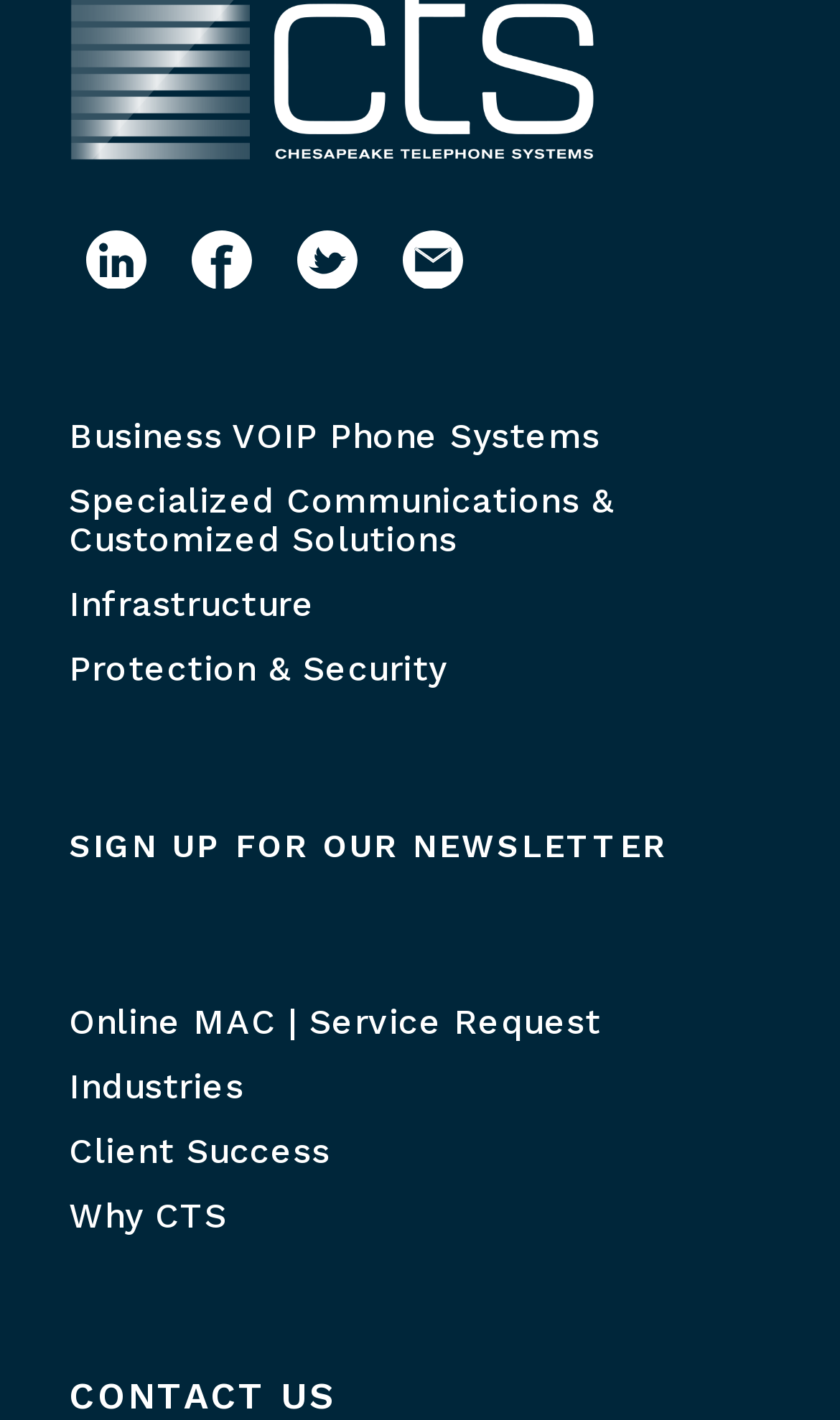Locate the bounding box coordinates of the clickable area to execute the instruction: "Click on Business VOIP Phone Systems". Provide the coordinates as four float numbers between 0 and 1, represented as [left, top, right, bottom].

[0.082, 0.292, 0.714, 0.321]